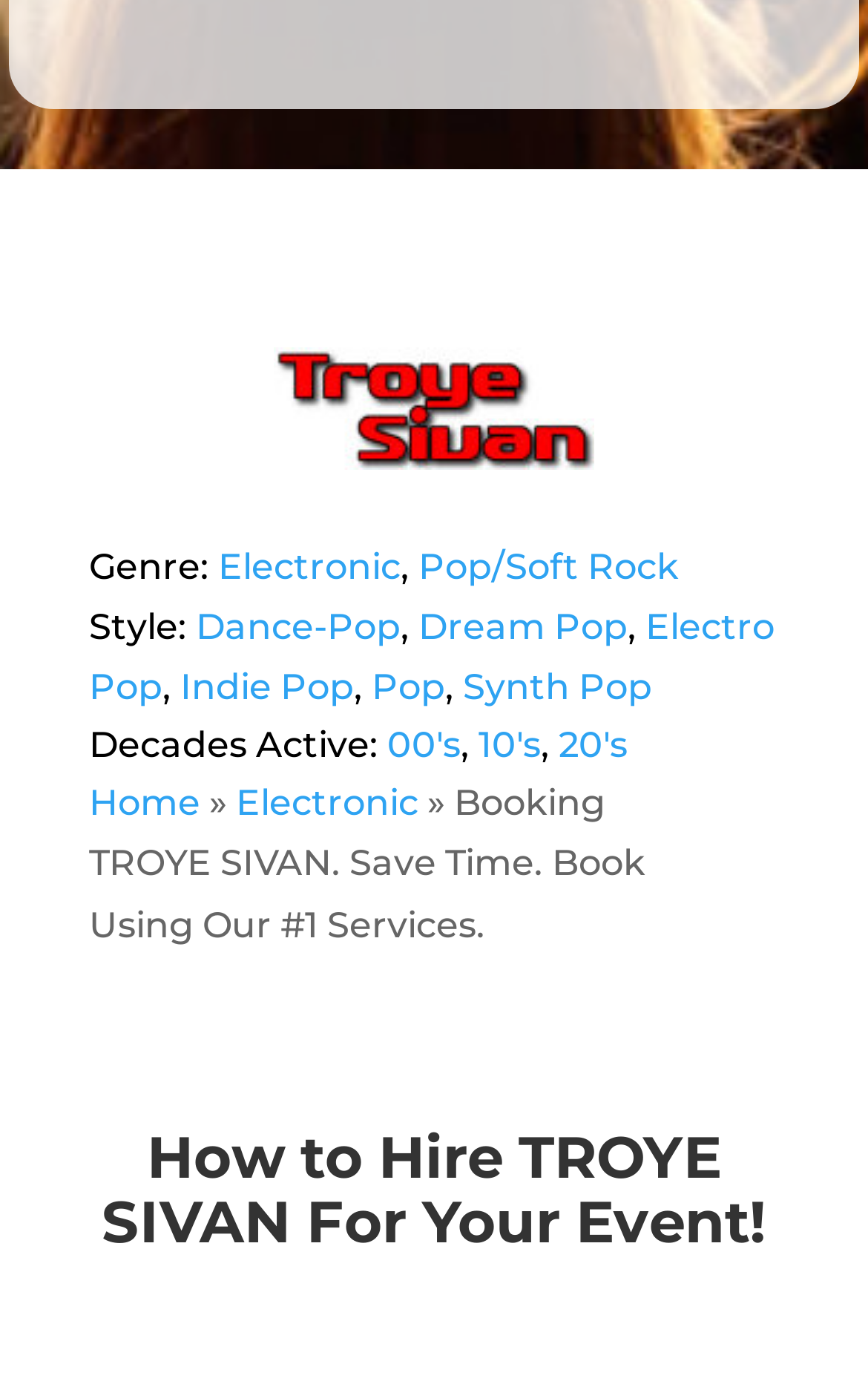Please identify the bounding box coordinates of the element I need to click to follow this instruction: "Click on 'Hire Troye Sivan - Booking Information'".

[0.315, 0.315, 0.685, 0.345]